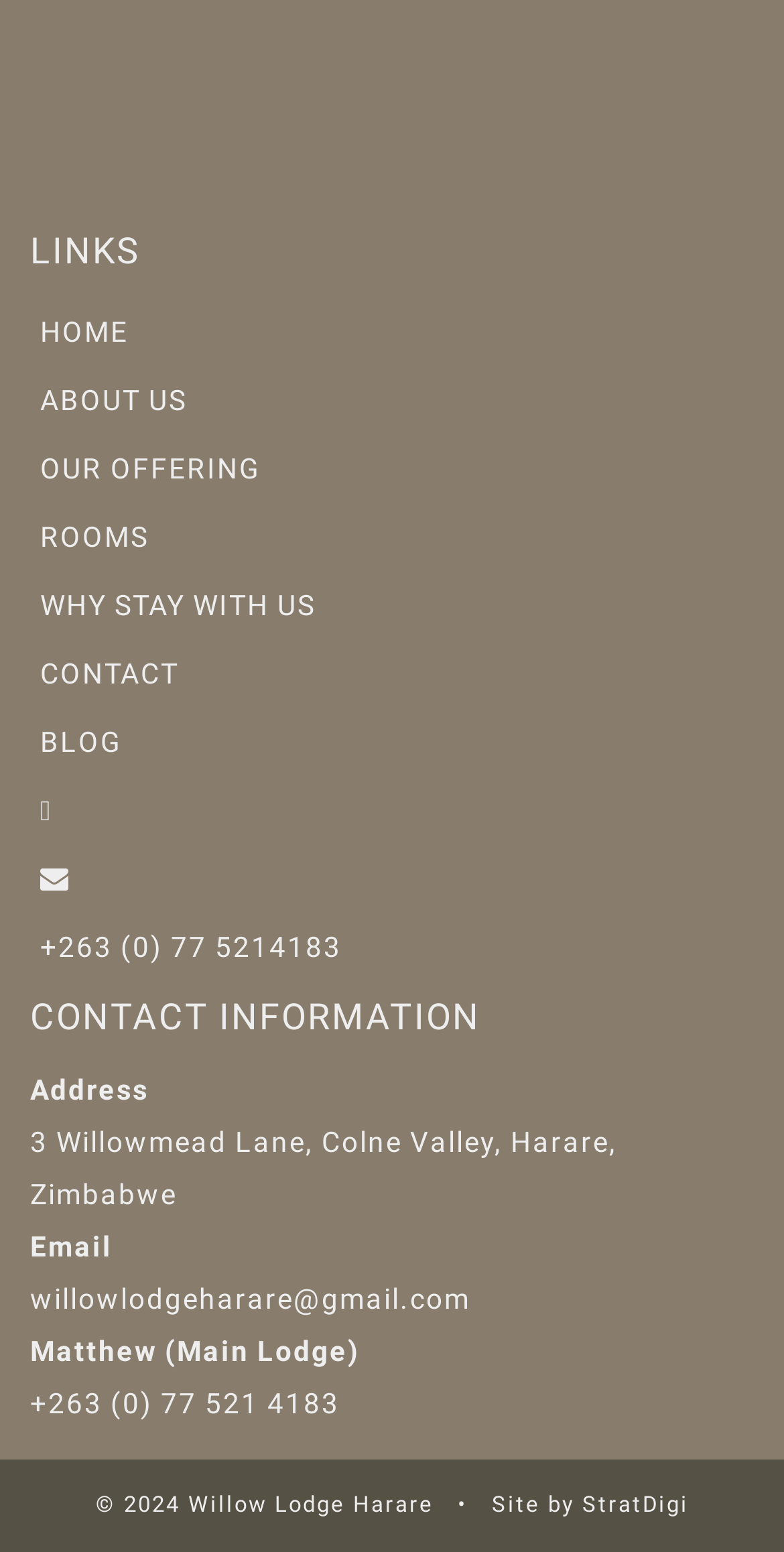How many links are in the top section?
Use the image to answer the question with a single word or phrase.

9